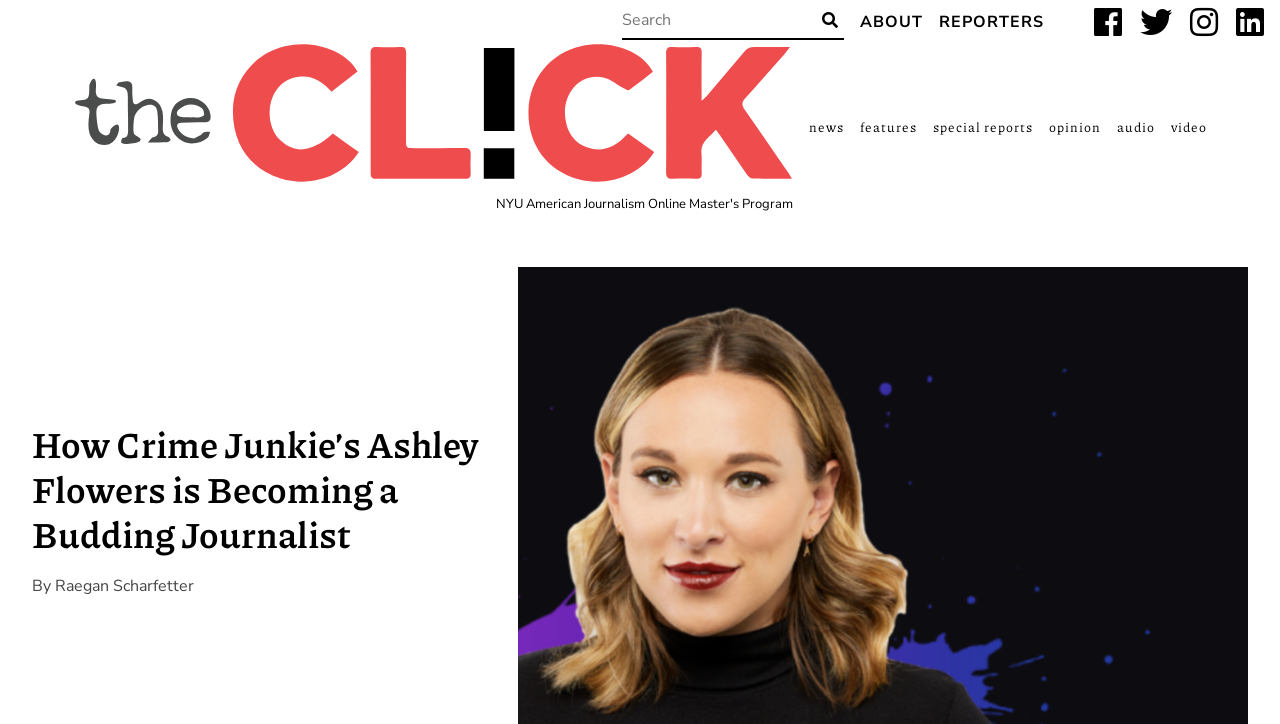Based on the image, provide a detailed and complete answer to the question: 
What is the name of the journalist mentioned in the article?

I found the answer by looking at the main heading of the article, which is 'How Crime Junkie’s Ashley Flowers is Becoming a Budding Journalist'. The name 'Ashley Flowers' is mentioned as the subject of the article.